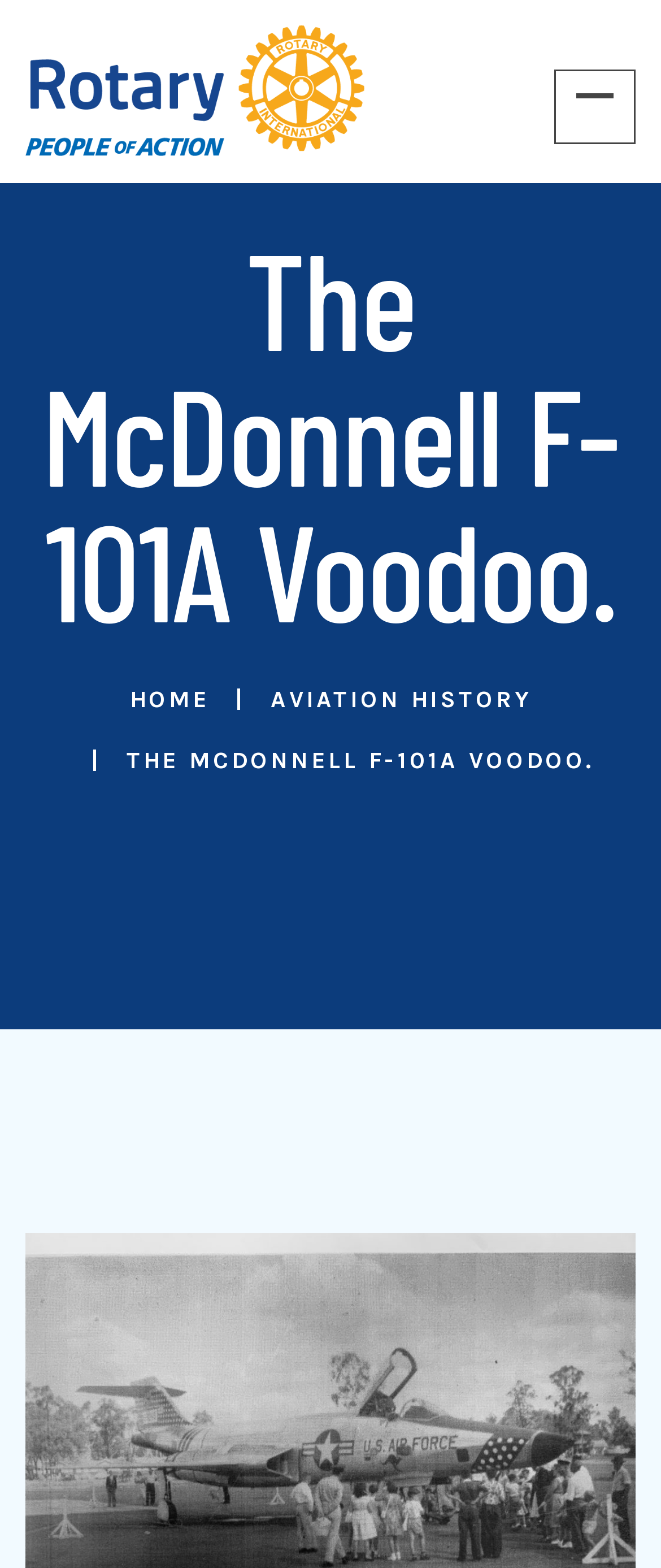Give a detailed overview of the webpage's appearance and contents.

The webpage is about the McDonnell F-101A Voodoo, an aviation-related topic. At the top left corner, there is a Chariton logo, which is an image linked to another webpage. Next to the logo, there is a heading that displays the title "The McDonnell F-101A Voodoo." 

Below the heading, there is a navigation bar, often referred to as a breadcrumb, which shows the current page's position within the website's hierarchy. The breadcrumb contains three links: "HOME" on the left, "AVIATION HISTORY" in the middle, and the current page's title "THE MCDONNELL F-101A VOODOO." on the right.

At the top right corner, there are two links, but they do not have any descriptive text. At the bottom of the page, there is another link without any descriptive text.